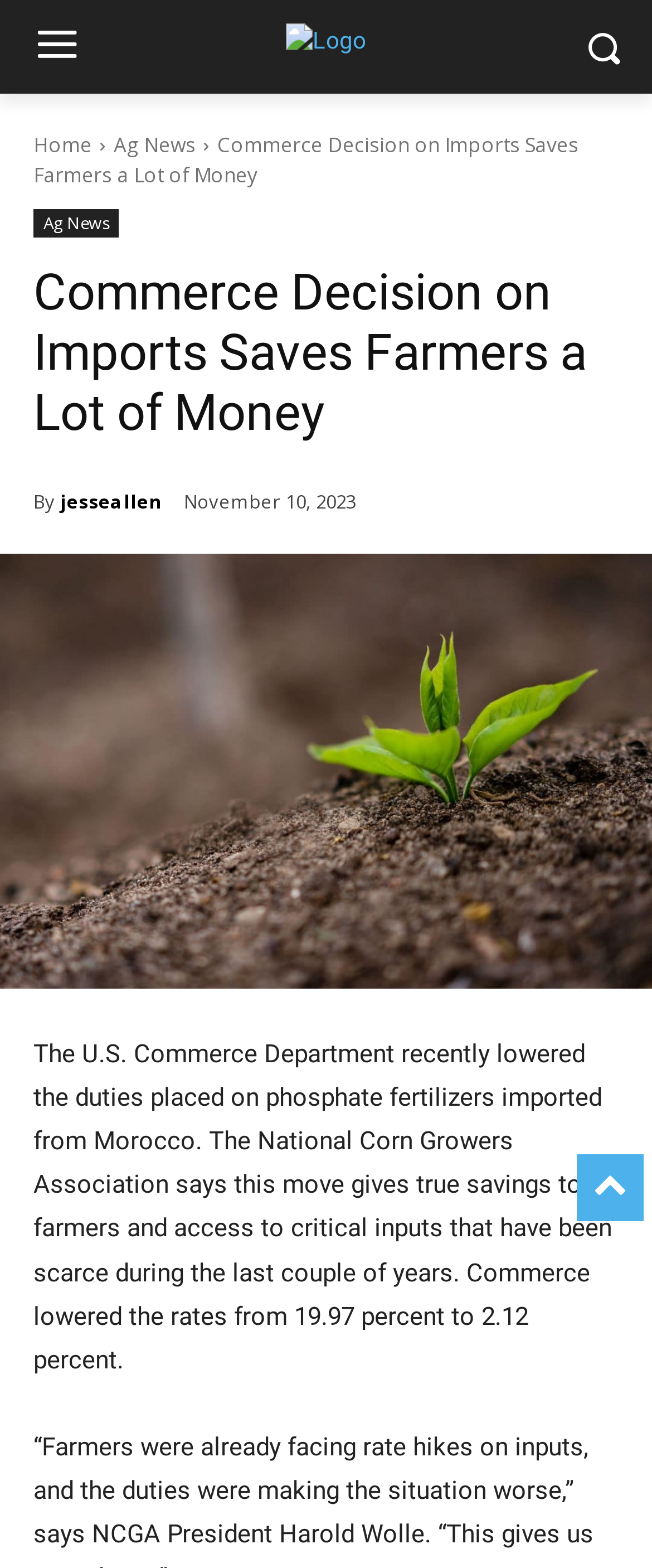Your task is to extract the text of the main heading from the webpage.

Commerce Decision on Imports Saves Farmers a Lot of Money